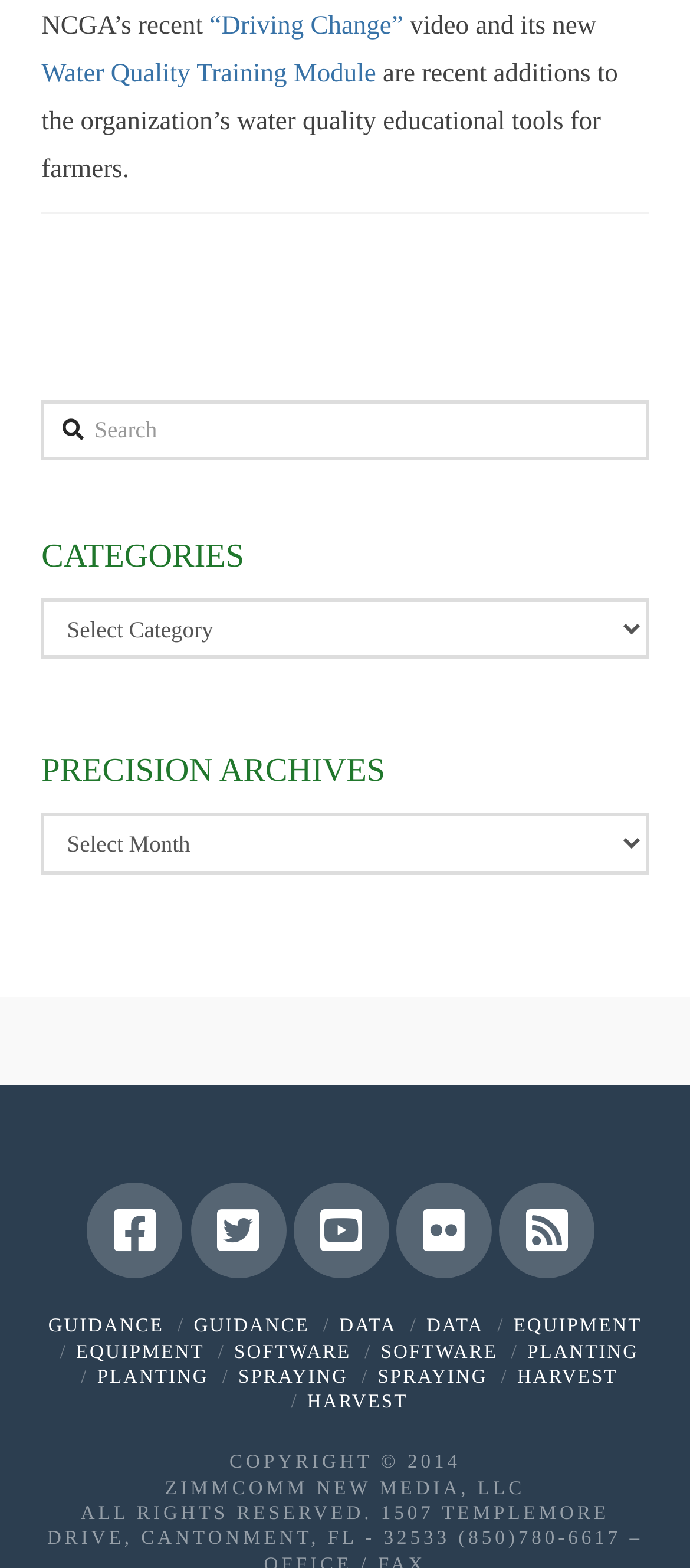Can you find the bounding box coordinates for the UI element given this description: "“Driving Change”"? Provide the coordinates as four float numbers between 0 and 1: [left, top, right, bottom].

[0.304, 0.007, 0.584, 0.026]